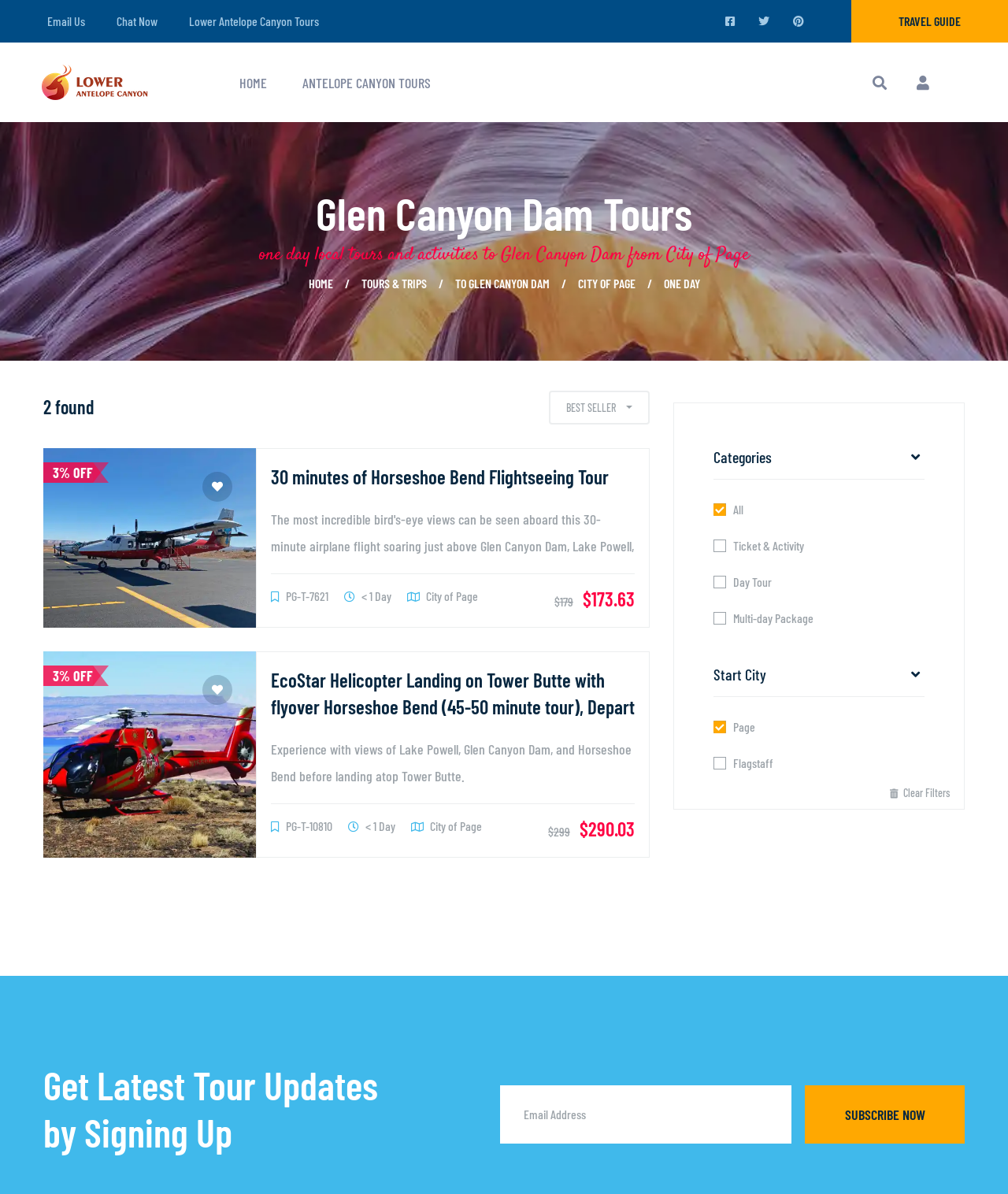What is the discount percentage for the first tour?
Look at the screenshot and respond with one word or a short phrase.

3% OFF